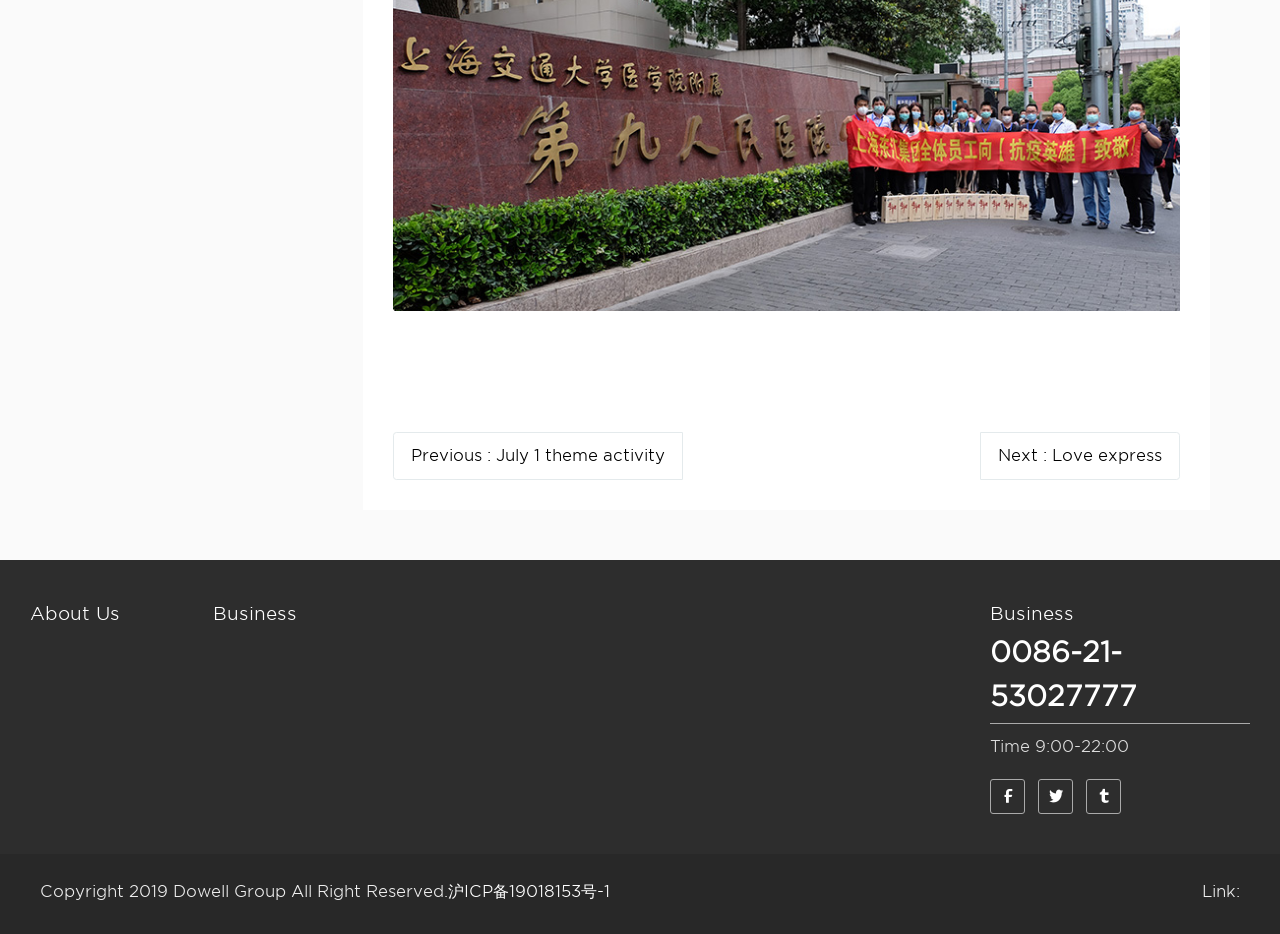What is the business hour of the company? Refer to the image and provide a one-word or short phrase answer.

9:00-22:00